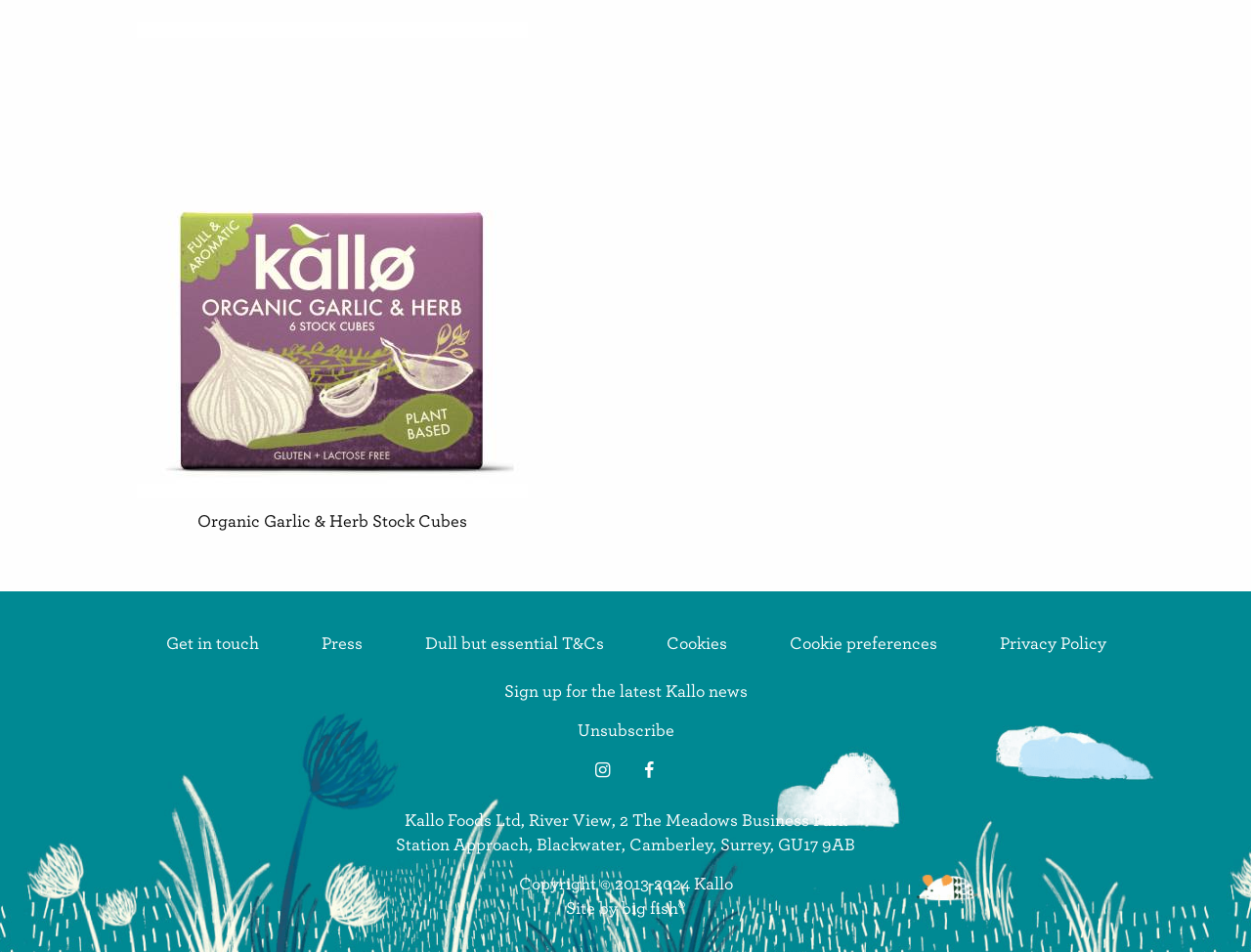What is the company name of the website owner?
Answer the question with a detailed explanation, including all necessary information.

The company name is mentioned in the static text 'Kallo Foods Ltd, River View, 2 The Meadows Business Park' which is located at the bottom of the webpage, indicating that Kallo Foods Ltd is the owner of the website.